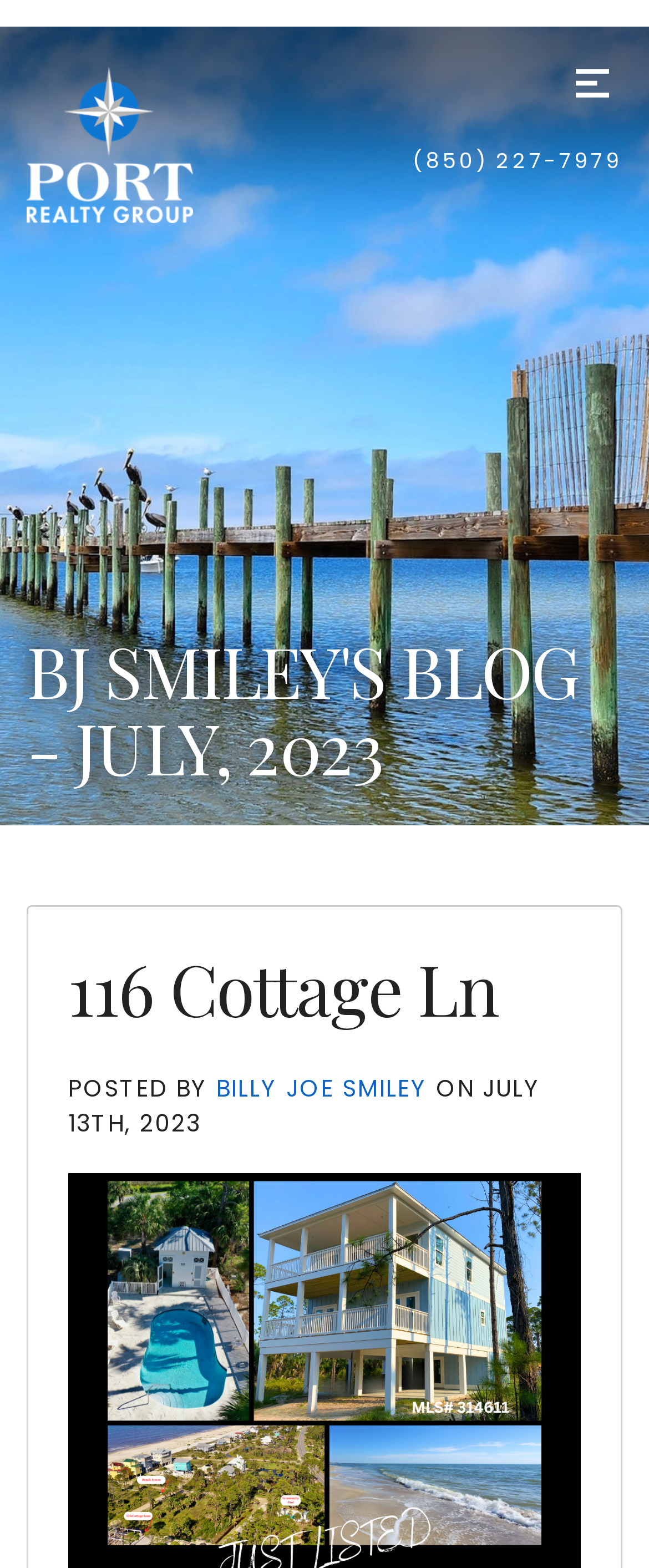Find the main header of the webpage and produce its text content.

BJ SMILEY'S BLOG - JULY, 2023